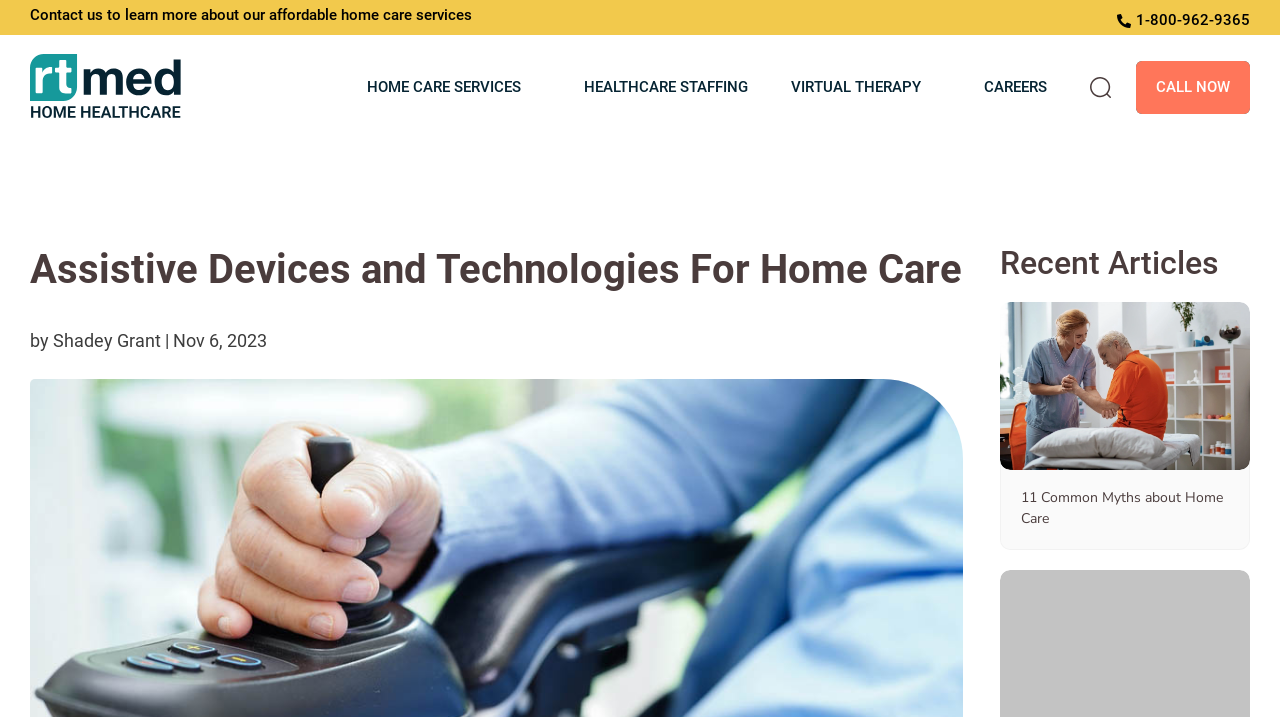Answer the question below in one word or phrase:
How many links are there in the main navigation menu?

5